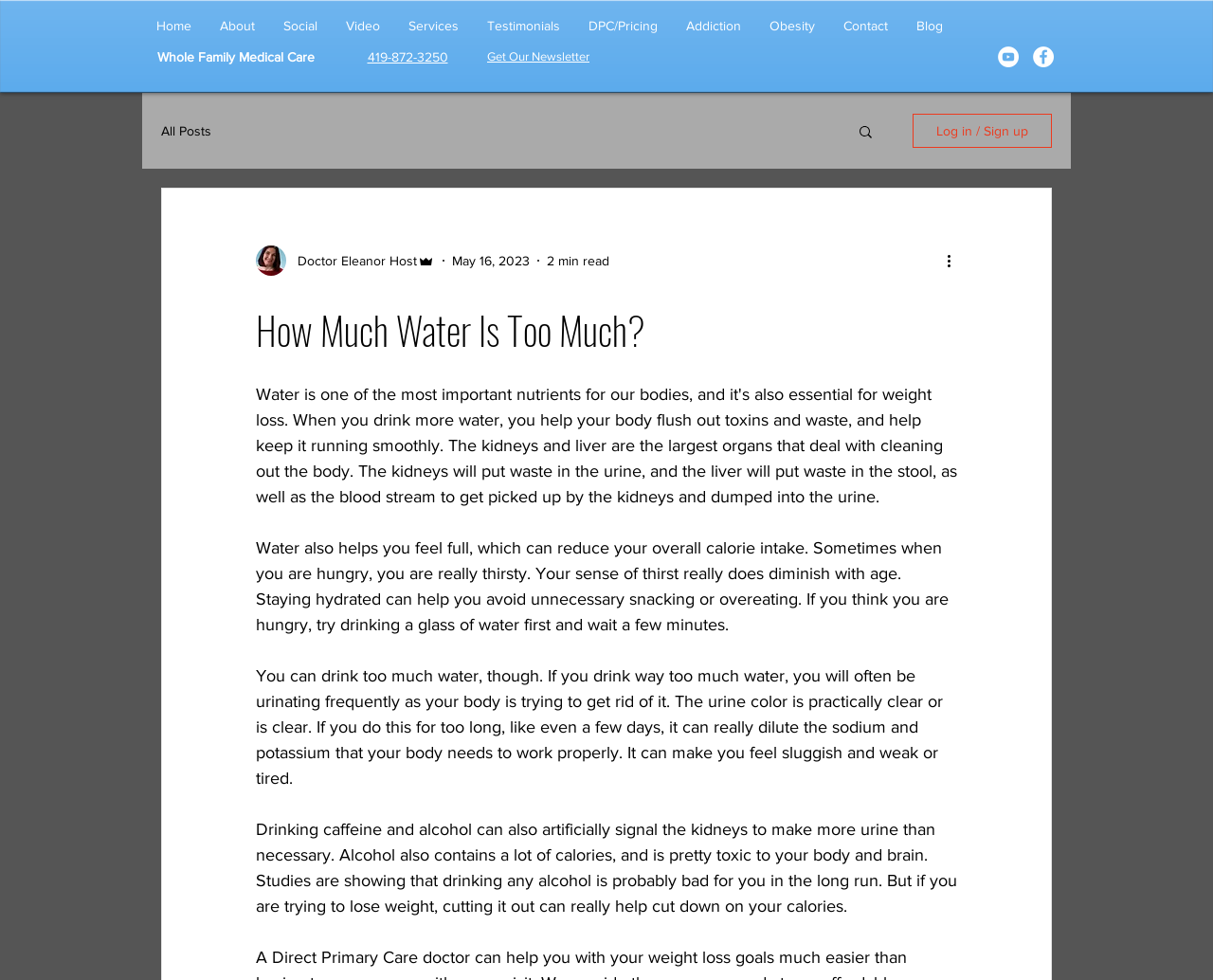Summarize the contents and layout of the webpage in detail.

The webpage is about the importance of water intake for weight loss, with a focus on how much water is too much to drink. At the top of the page, there is a navigation bar with links to various sections of the website, including "Home", "About", "Social", "Video", "Services", "Testimonials", "DPC/Pricing", "Addiction", "Obesity", "Contact", and "Blog". Below the navigation bar, there is a section with the website's title, "Whole Family Medical Care", and a phone number, "419-872-3250". 

To the right of the phone number, there is a link to "Get Our Newsletter". Further to the right, there is a social bar with links to YouTube and Facebook, each represented by a white circle icon. 

Below the social bar, there is a blog section with a navigation menu that includes a link to "All Posts" and a search button. To the right of the search button, there is a "Log in / Sign up" button. 

The main content of the page is an article written by Doctor Eleanor Host, with a writer's picture and a date, "May 16, 2023", and a "2 min read" indicator. The article discusses how water helps with weight loss, including how it can make you feel full and reduce calorie intake. It also warns about the dangers of drinking too much water, which can dilute sodium and potassium in the body, making you feel sluggish and weak. Additionally, the article mentions how drinking caffeine and alcohol can artificially signal the kidneys to make more urine than necessary, and how cutting out alcohol can help with weight loss.